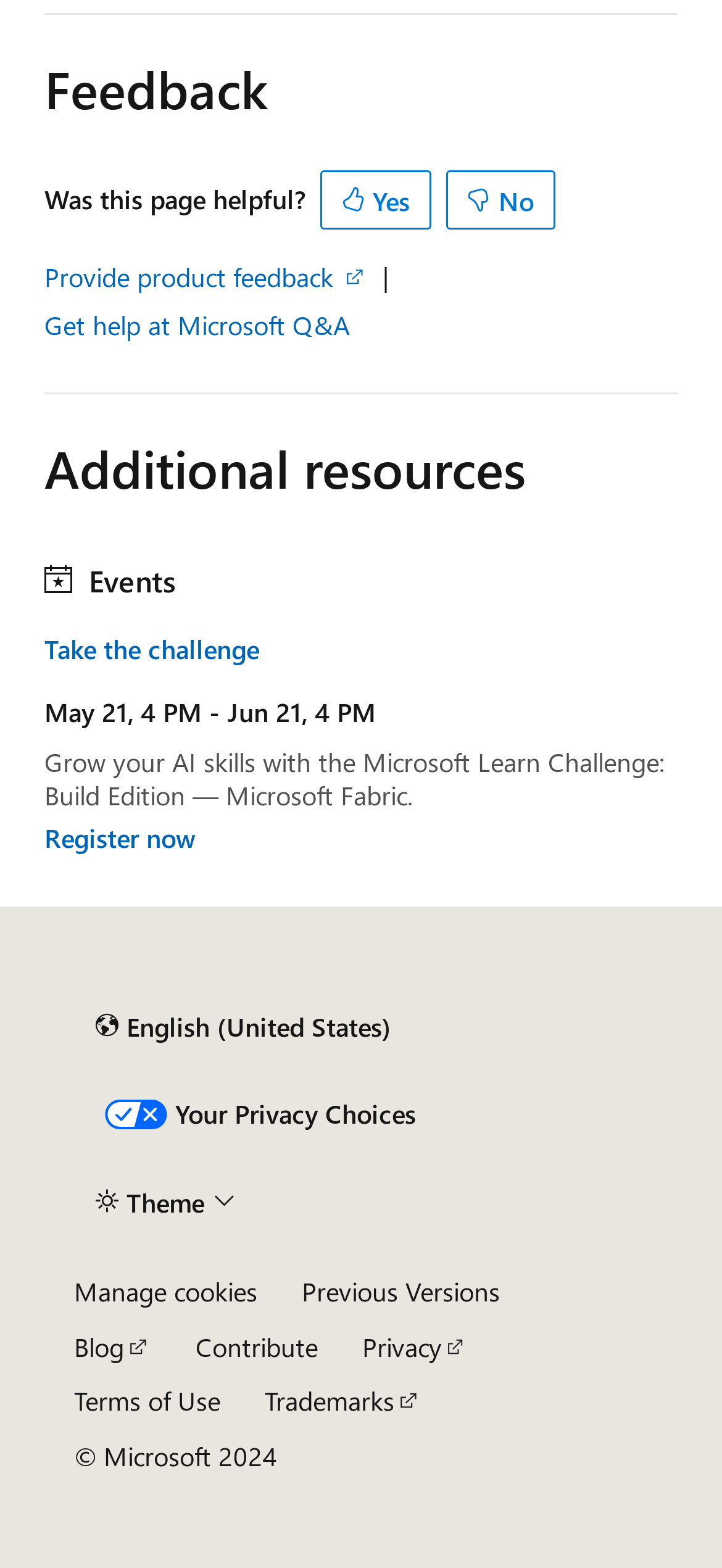Determine the bounding box coordinates of the target area to click to execute the following instruction: "click on the link to Gangs of New York."

None